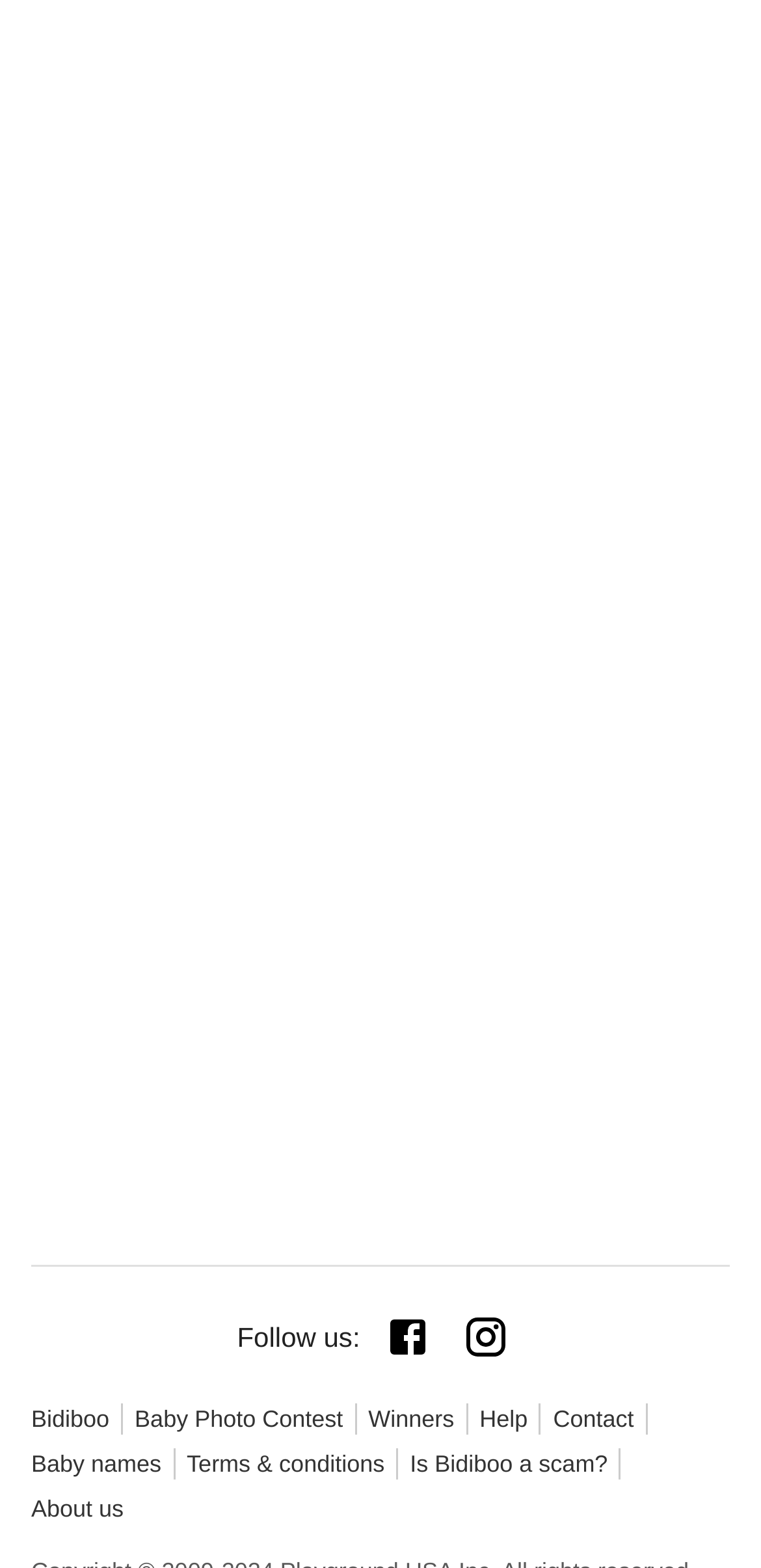Using a single word or phrase, answer the following question: 
What is the last link in the footer?

About us